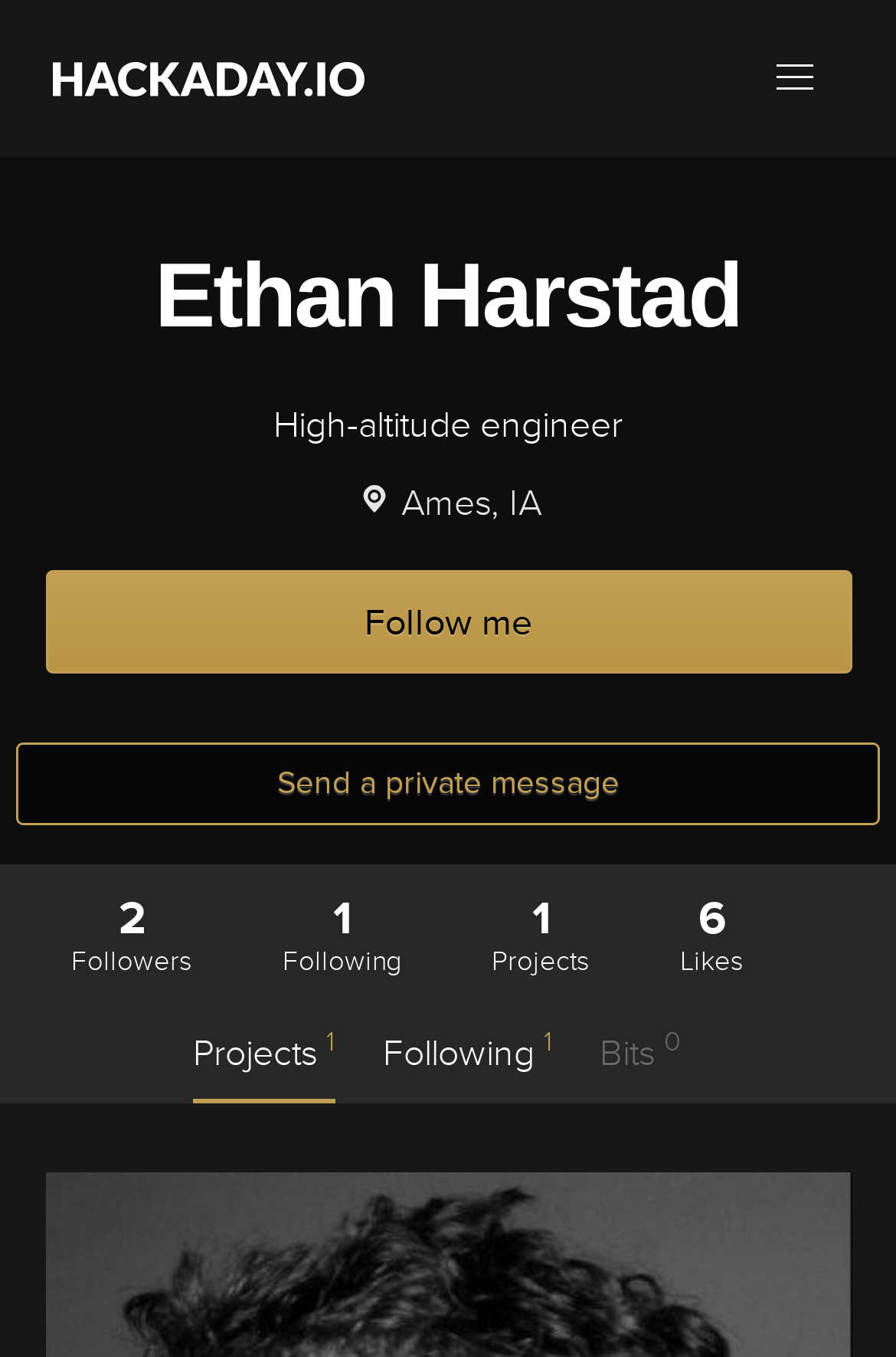Determine the bounding box of the UI component based on this description: "Uncategorized". The bounding box coordinates should be four float values between 0 and 1, i.e., [left, top, right, bottom].

None